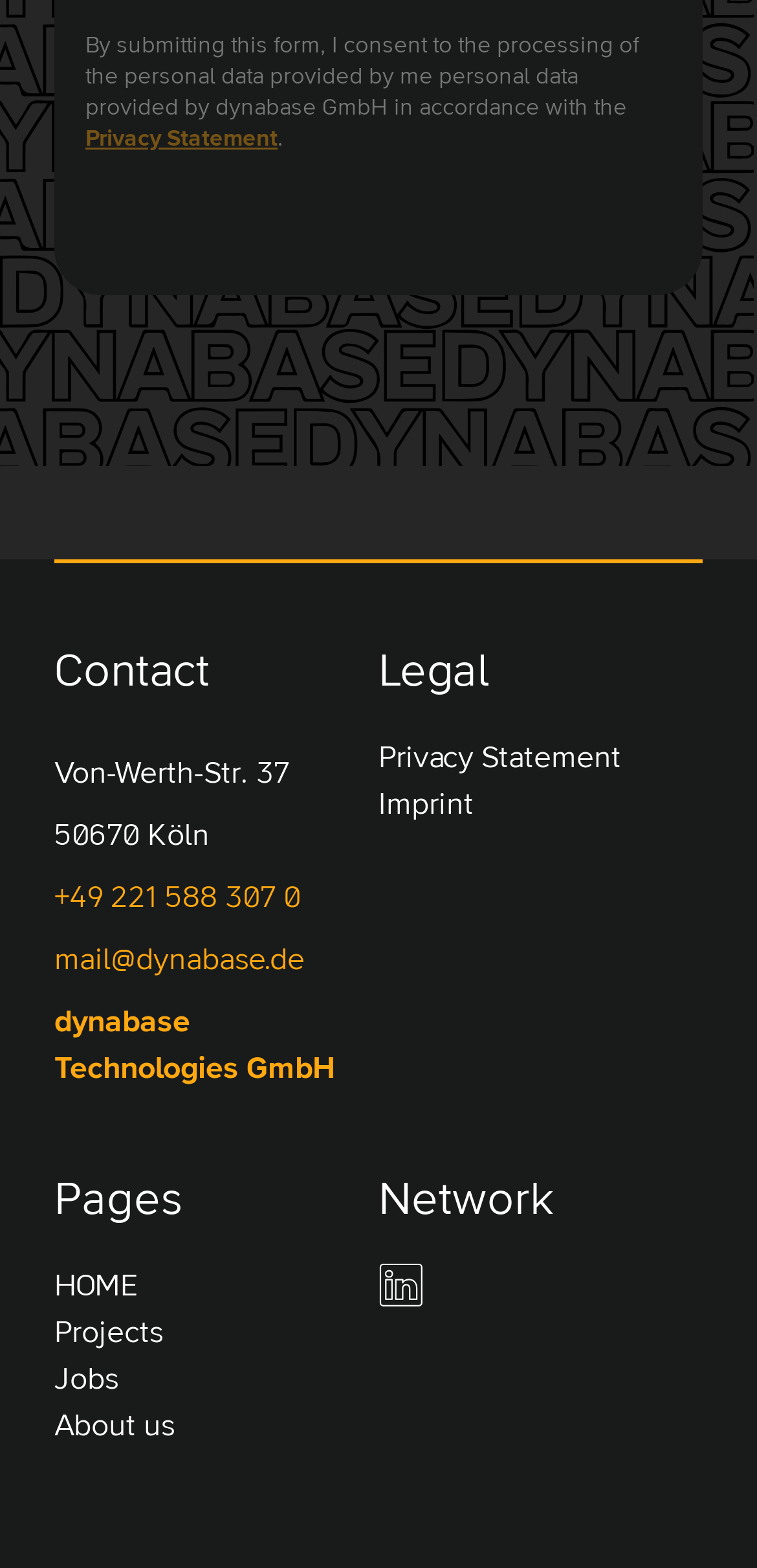Use a single word or phrase to answer the question: What is the company's address?

Von-Werth-Str. 37, 50670 Köln